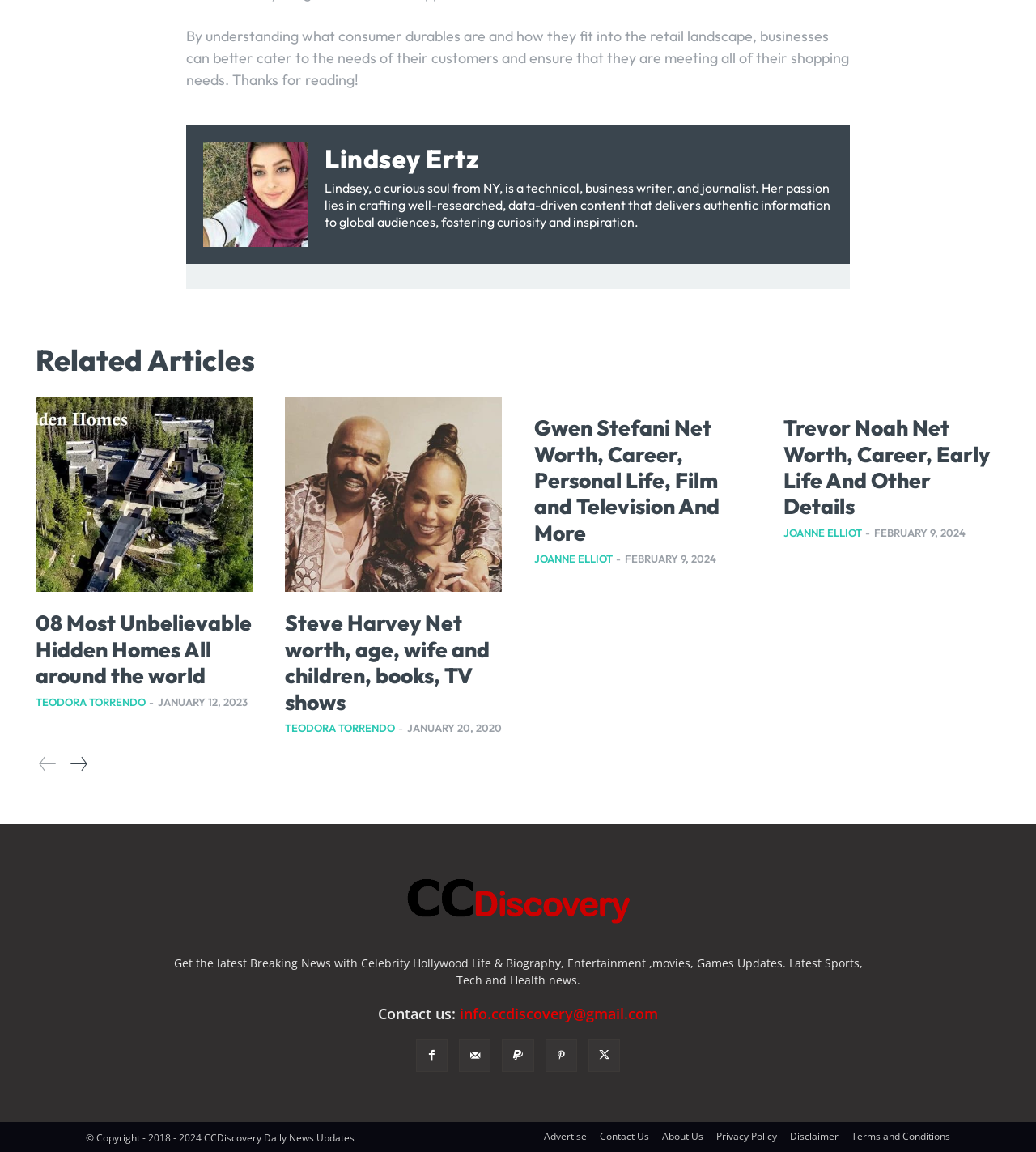What is the author's name of the first article?
Respond with a short answer, either a single word or a phrase, based on the image.

Lindsey Ertz